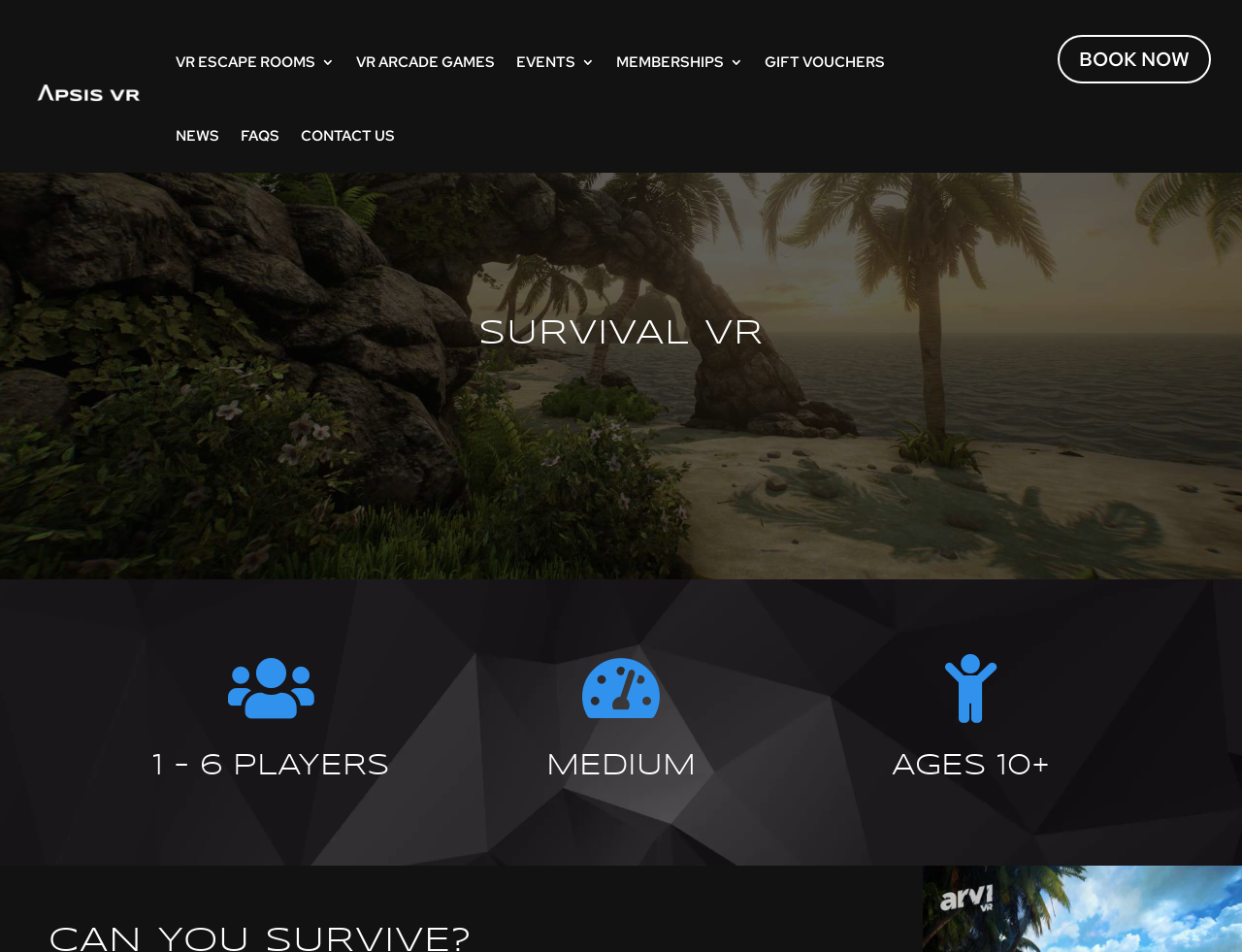Please provide a one-word or phrase answer to the question: 
What is the name of the escape room game?

Survival VR